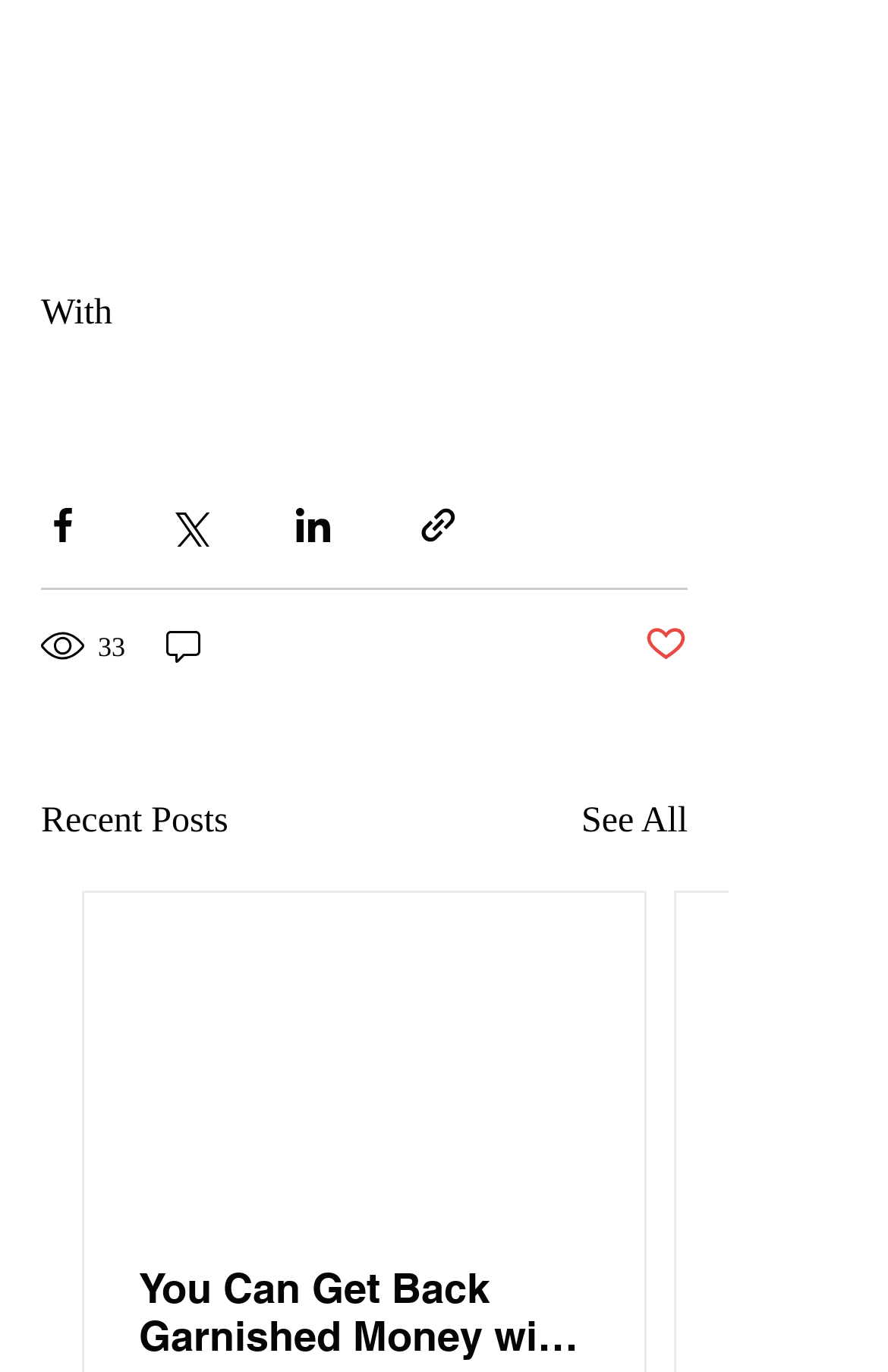Please provide a detailed answer to the question below based on the screenshot: 
What is the purpose of the buttons?

The buttons are labeled 'Share via Facebook', 'Share via Twitter', 'Share via LinkedIn', and 'Share via link', which suggests that their purpose is to share content on various social media platforms or via a link.